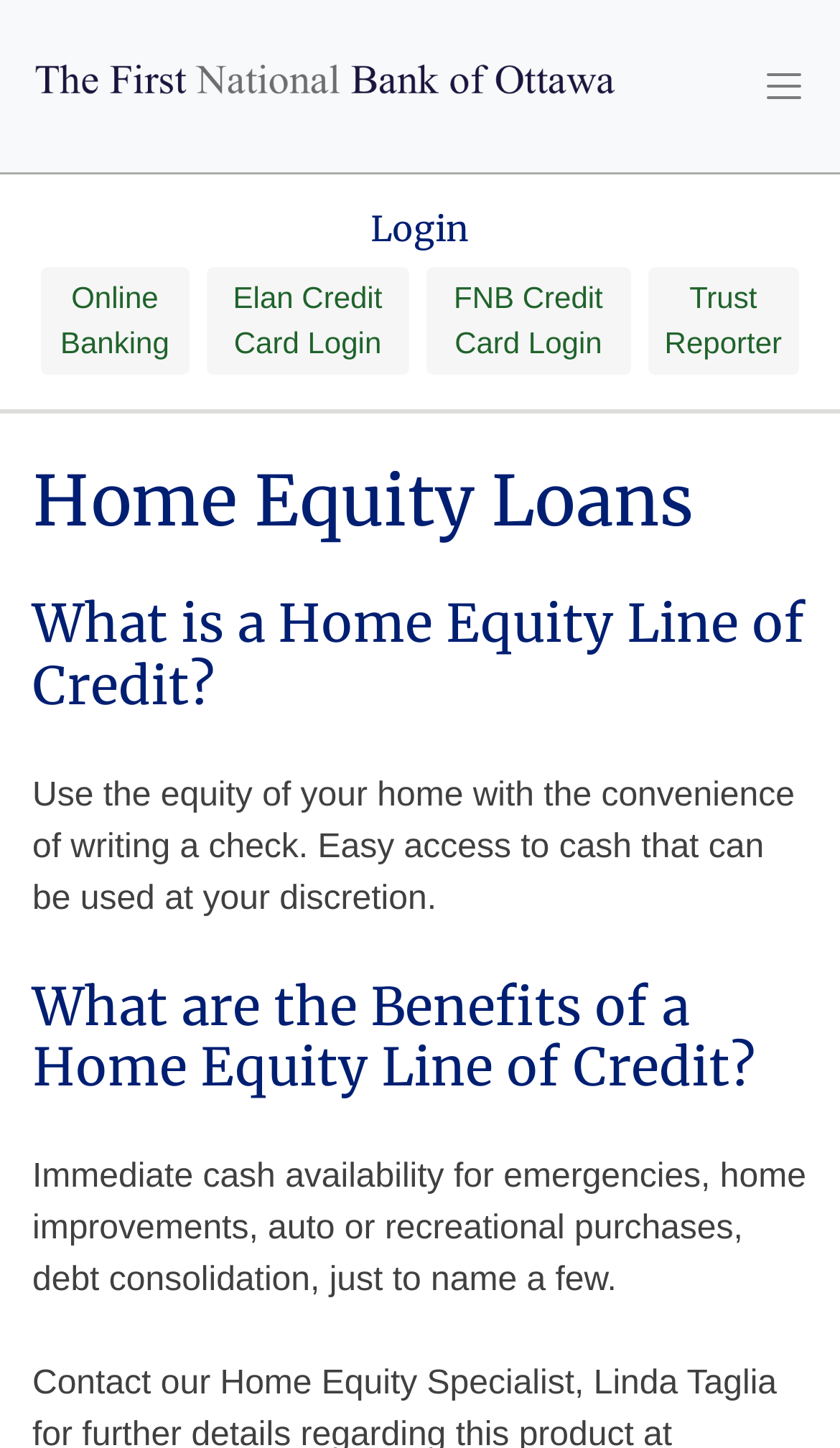What is the main topic of this webpage?
Answer with a single word or phrase, using the screenshot for reference.

Home Equity Loans